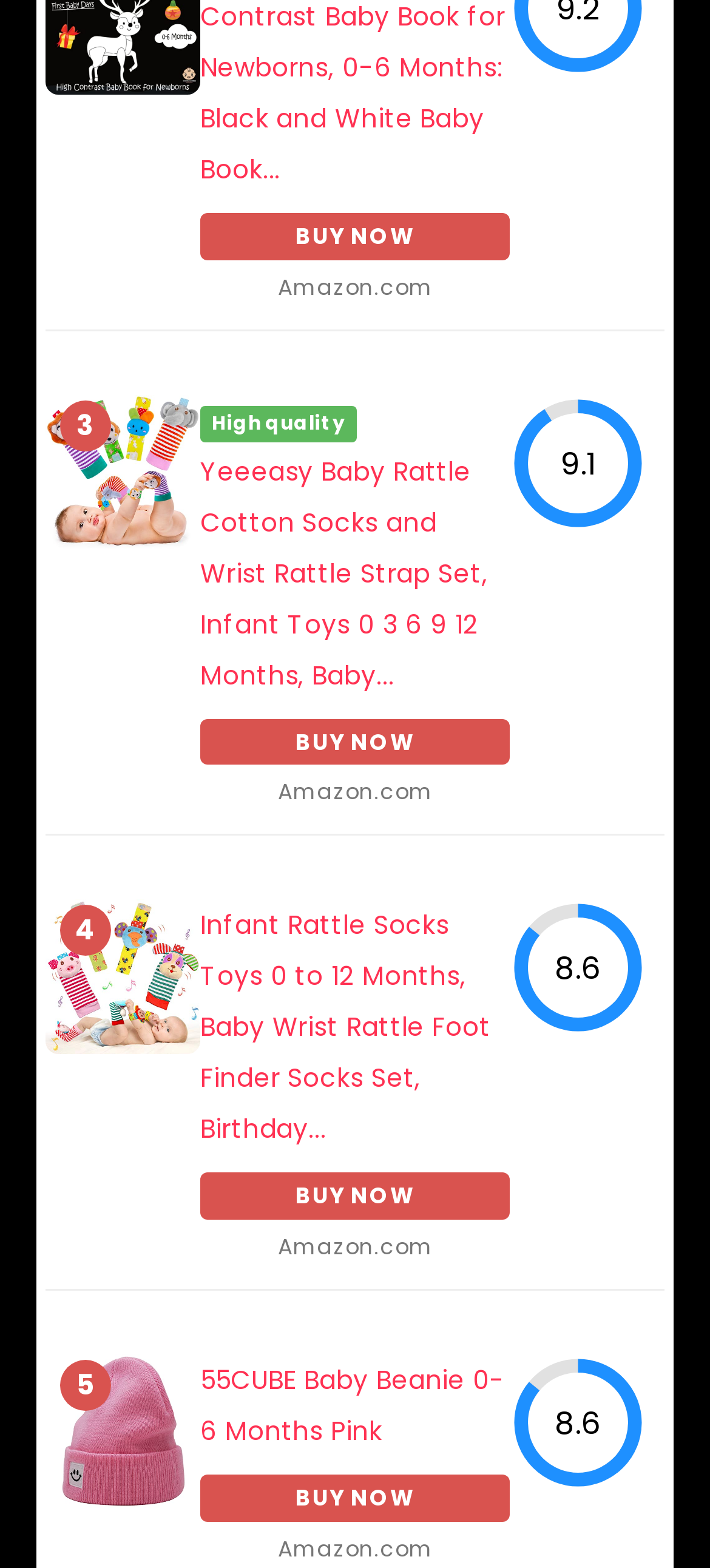Given the element description parent_node: 5, identify the bounding box coordinates for the UI element on the webpage screenshot. The format should be (top-left x, top-left y, bottom-right x, bottom-right y), with values between 0 and 1.

[0.064, 0.9, 0.282, 0.923]